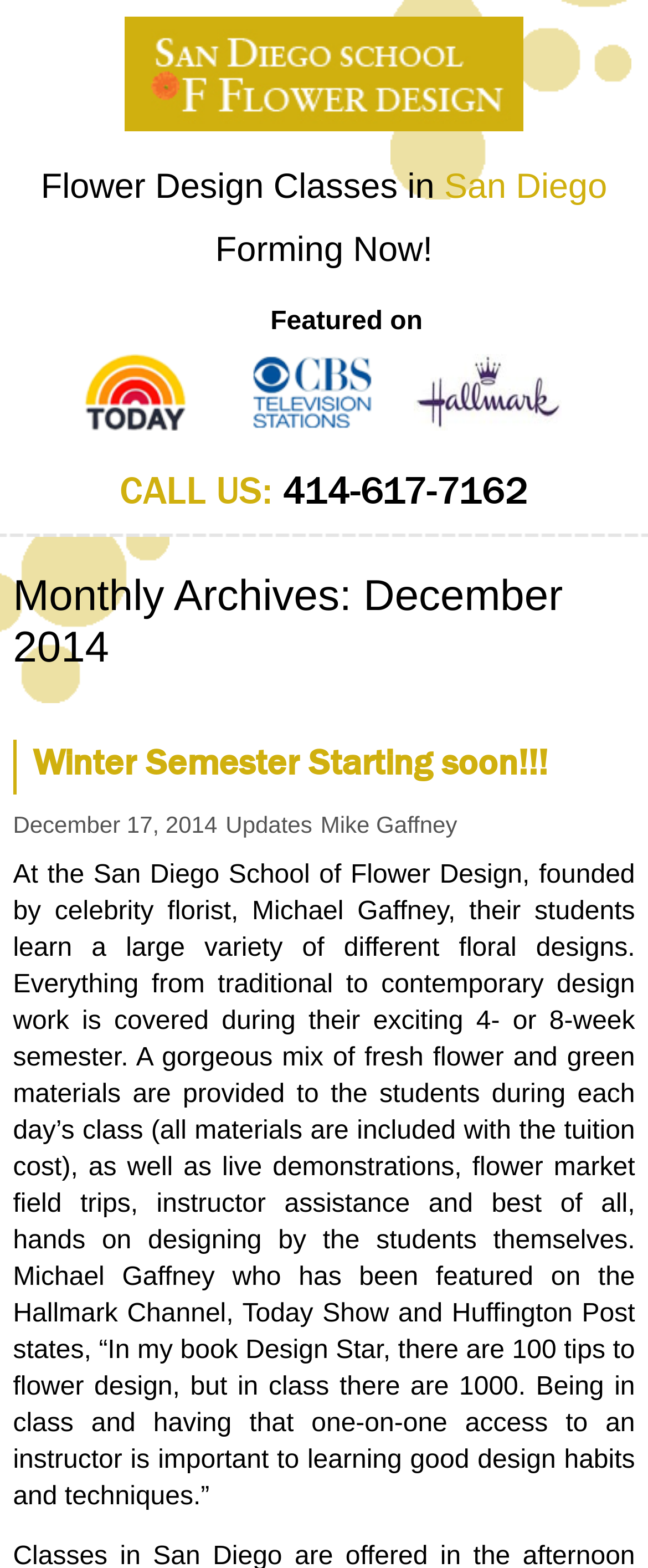Identify the bounding box coordinates for the UI element described as: "alt="Miami School of Flower Design"".

[0.192, 0.07, 0.808, 0.088]